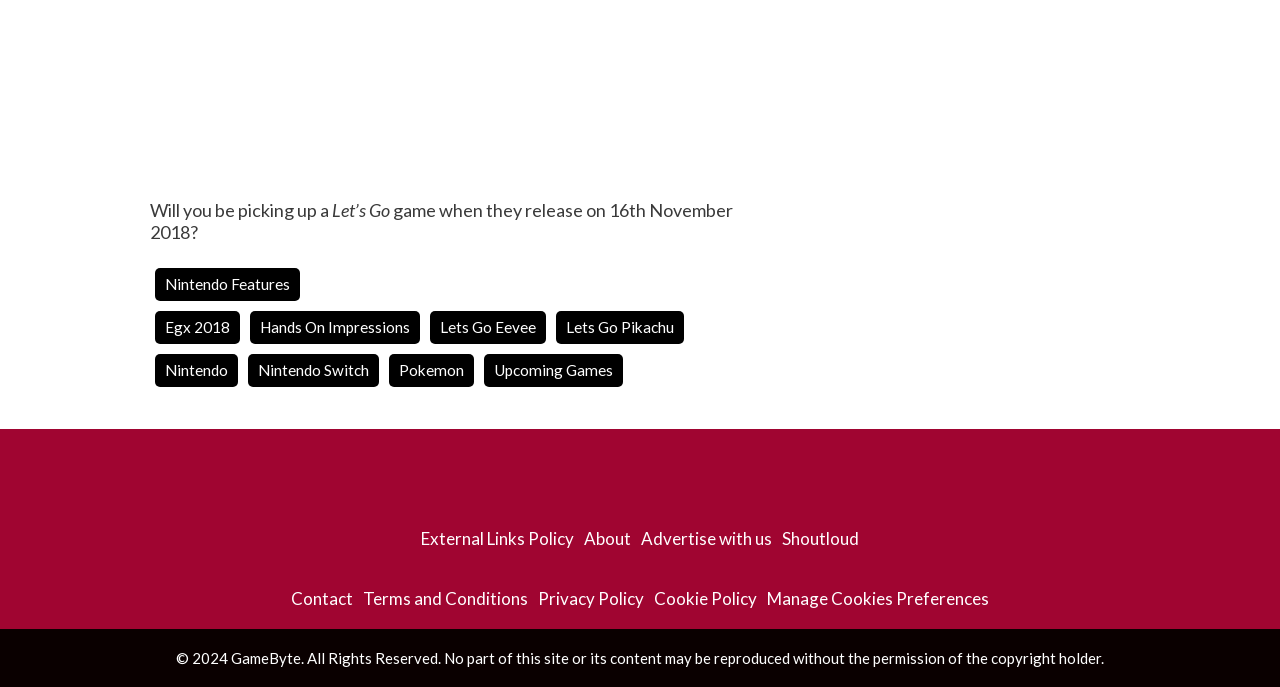Provide the bounding box coordinates of the UI element that matches the description: "Shoutloud".

[0.611, 0.768, 0.671, 0.799]